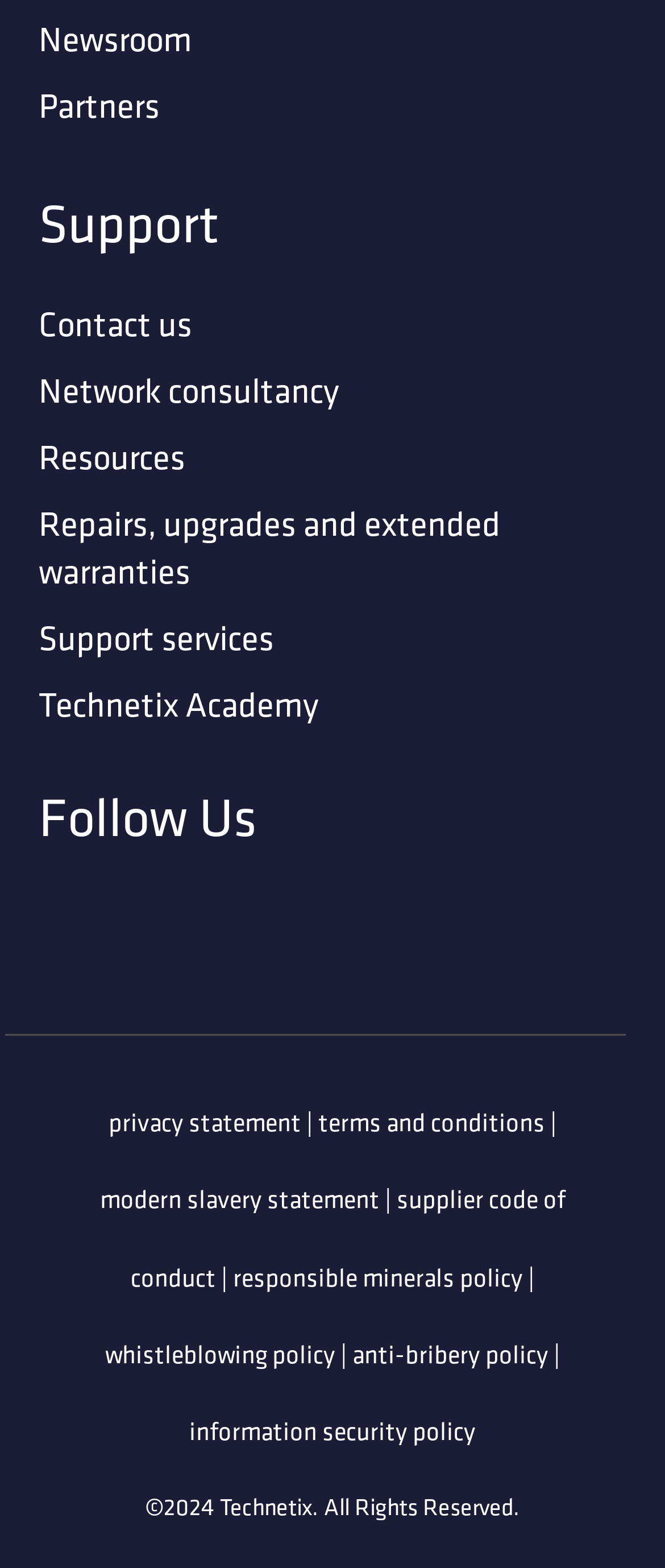Please identify the bounding box coordinates of the element that needs to be clicked to perform the following instruction: "Contact us".

[0.058, 0.191, 0.289, 0.223]